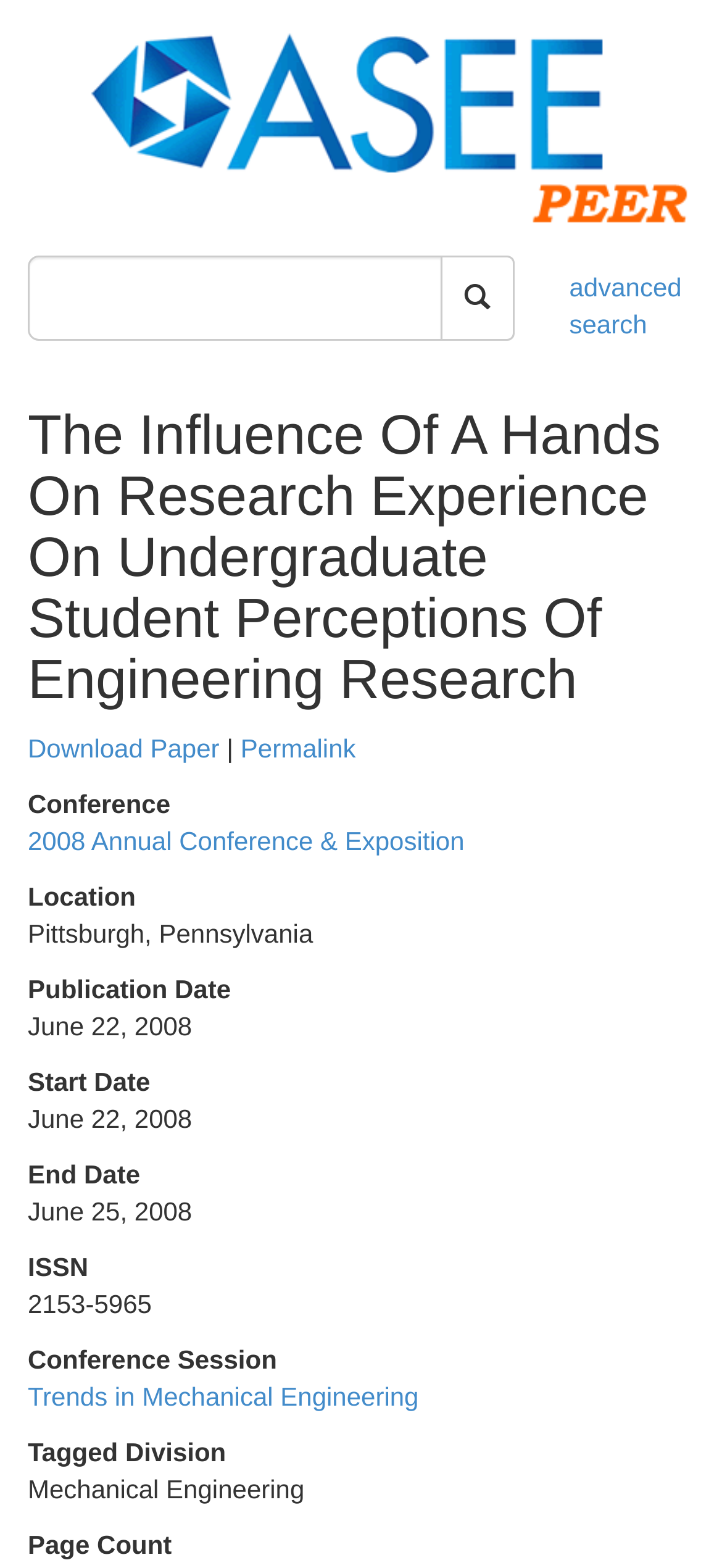Give a succinct answer to this question in a single word or phrase: 
What is the ISSN of the paper?

2153-5965